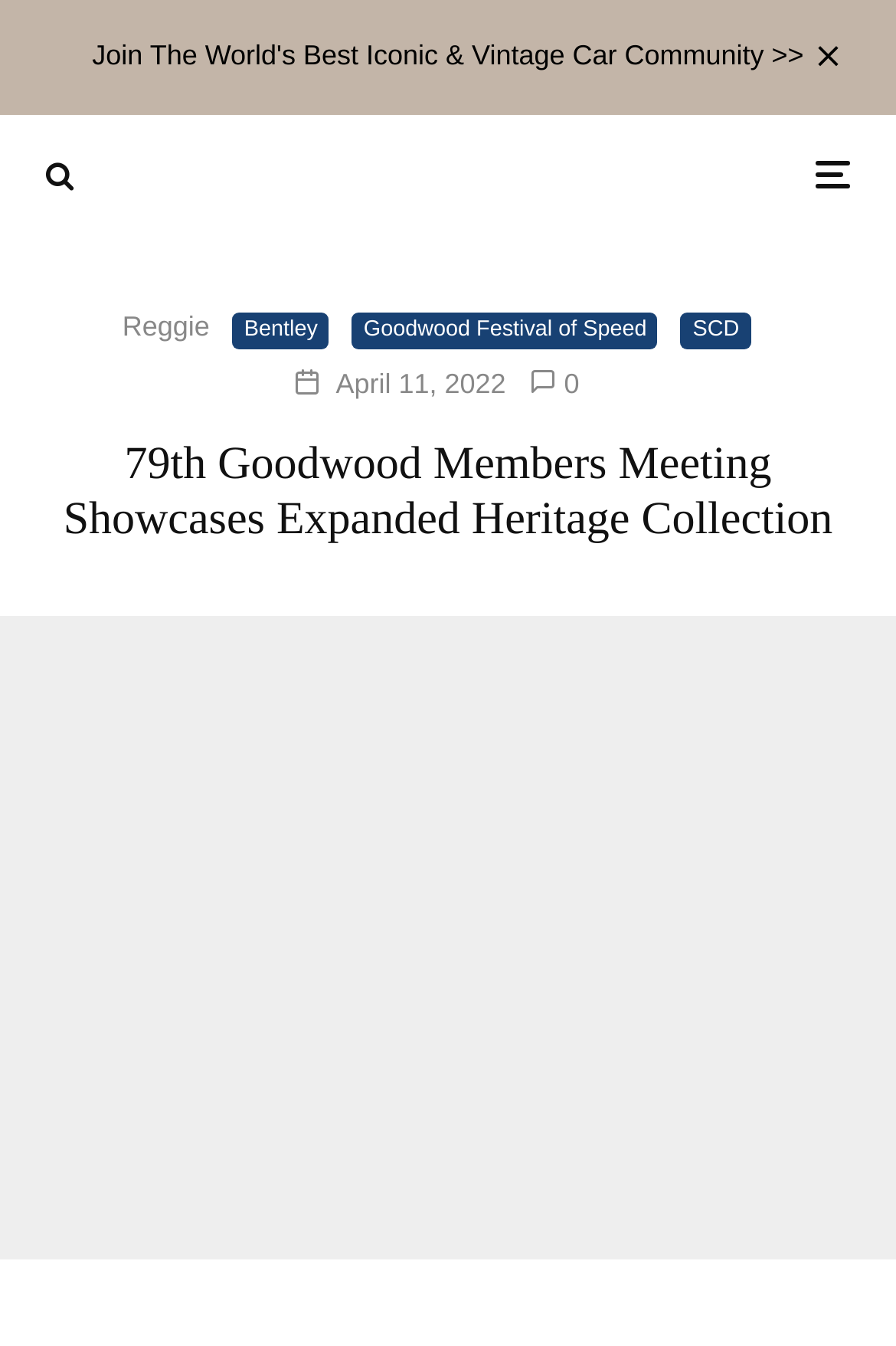What is the name of the car brand?
Provide a concise answer using a single word or phrase based on the image.

Bentley